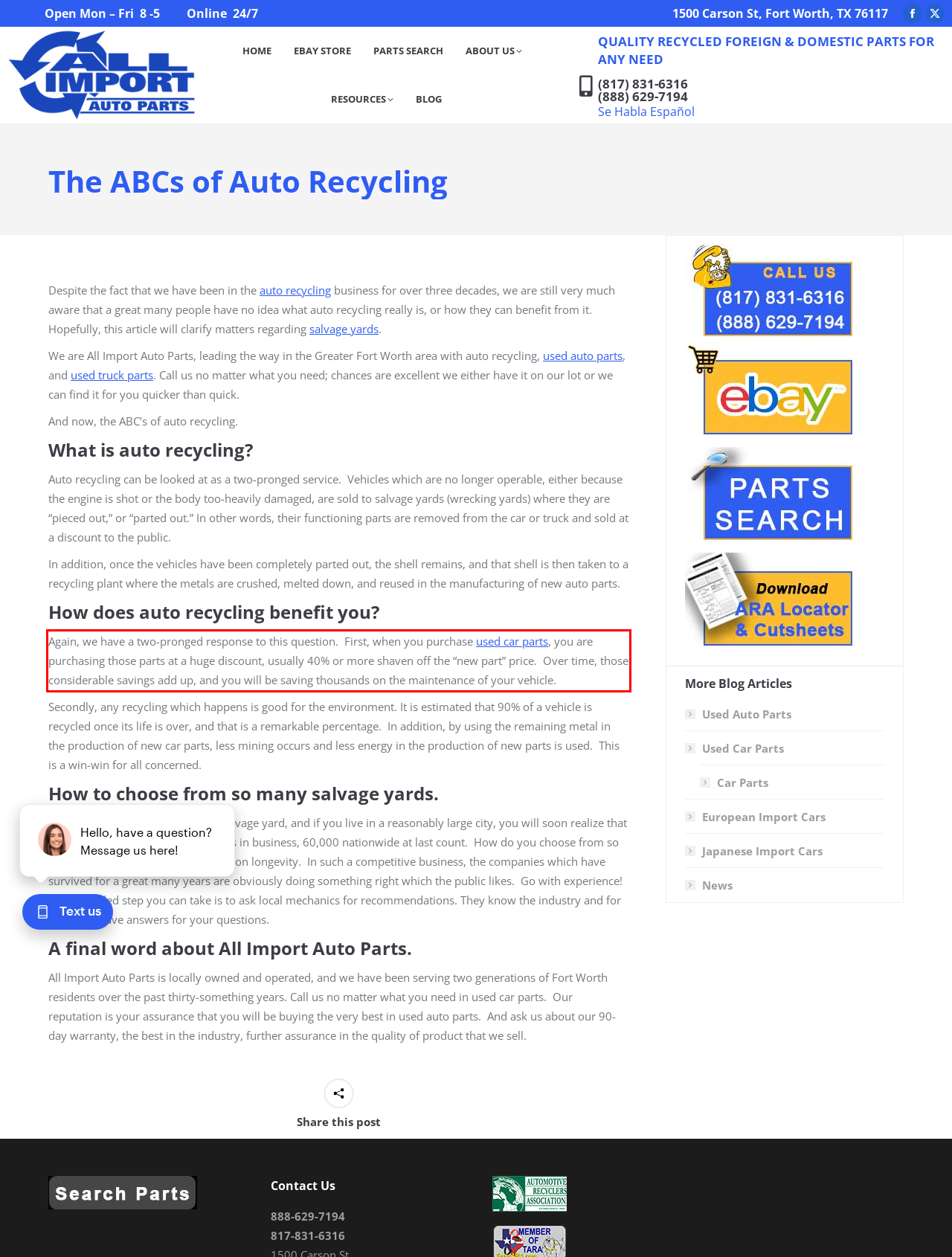Analyze the webpage screenshot and use OCR to recognize the text content in the red bounding box.

Again, we have a two-pronged response to this question. First, when you purchase used car parts, you are purchasing those parts at a huge discount, usually 40% or more shaven off the “new part” price. Over time, those considerable savings add up, and you will be saving thousands on the maintenance of your vehicle.